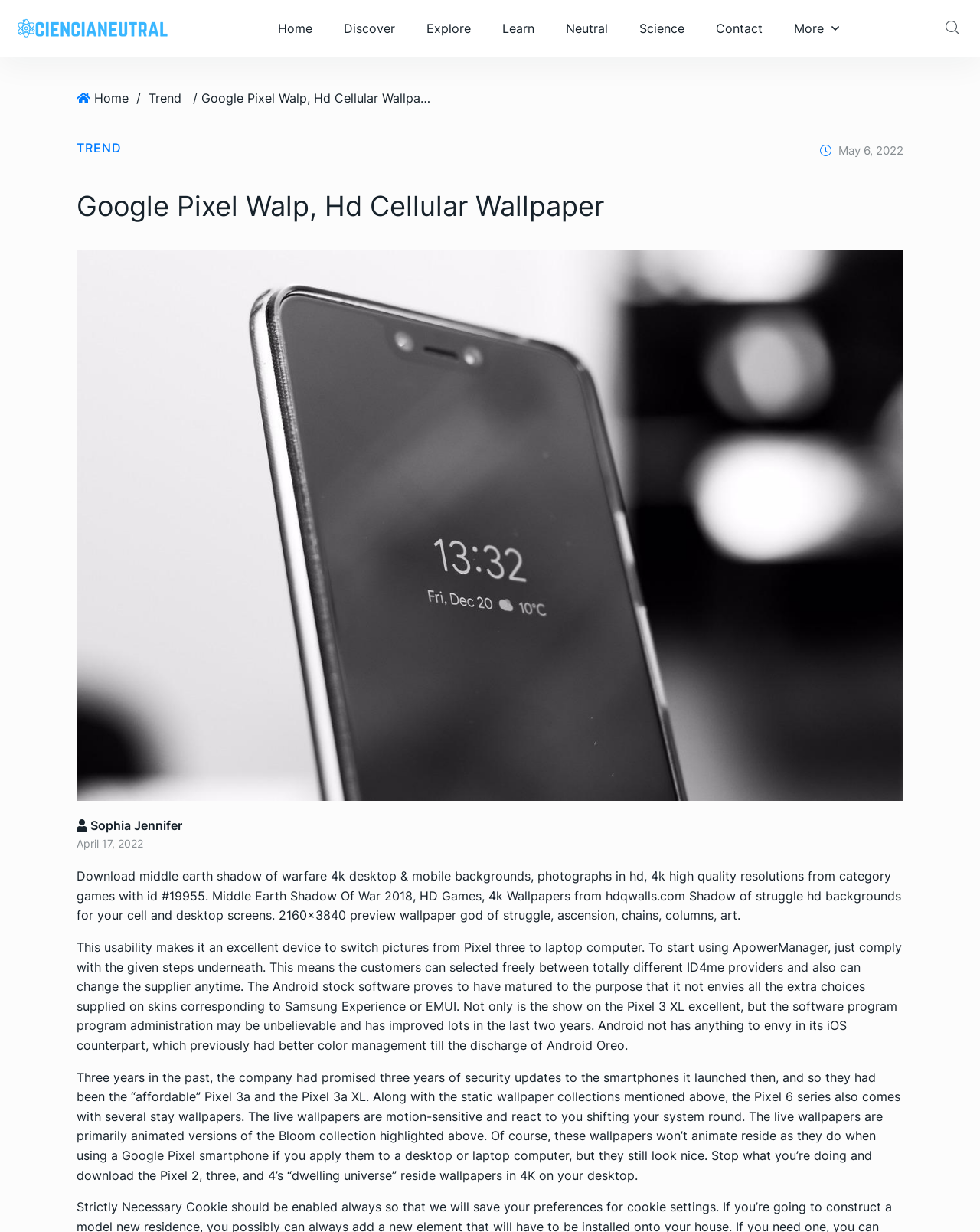Locate the bounding box coordinates of the clickable element to fulfill the following instruction: "Click on the 'Neutral' link". Provide the coordinates as four float numbers between 0 and 1 in the format [left, top, right, bottom].

[0.563, 0.0, 0.634, 0.046]